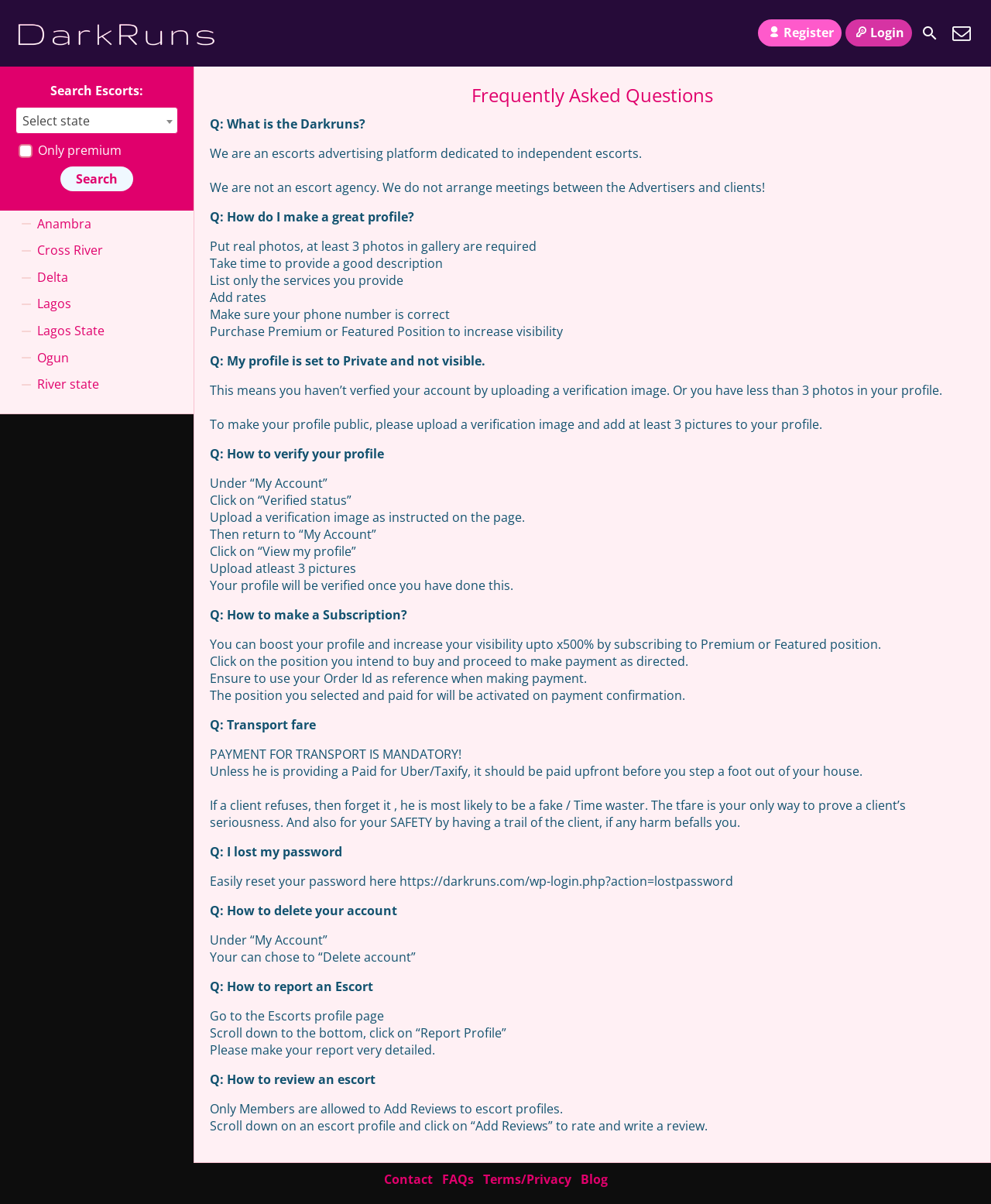Offer a detailed account of what is visible on the webpage.

The webpage is titled "Frequently Asked Questions - DarkRuns" and has a logo image at the top left corner. Below the logo, there are four links: "Register", "Login", two icons, and another icon. 

The main content of the page is divided into sections, each with a heading and several paragraphs of text. The first section is titled "Frequently Asked Questions" and contains a list of questions and answers. There are 9 questions in total, each with a heading and one or more paragraphs of text providing the answer. The questions cover topics such as what DarkRuns is, how to create a great profile, how to verify a profile, how to make a subscription, and more.

To the right of the FAQ section, there is a search function labeled "Search Escorts:" with a dropdown menu to select a state and a checkbox to filter by premium profiles only. Below the search function, there are several links to different states.

At the bottom of the page, there are several links to other pages, including "Contact", "FAQs", "Terms/Privacy", and "Blog".